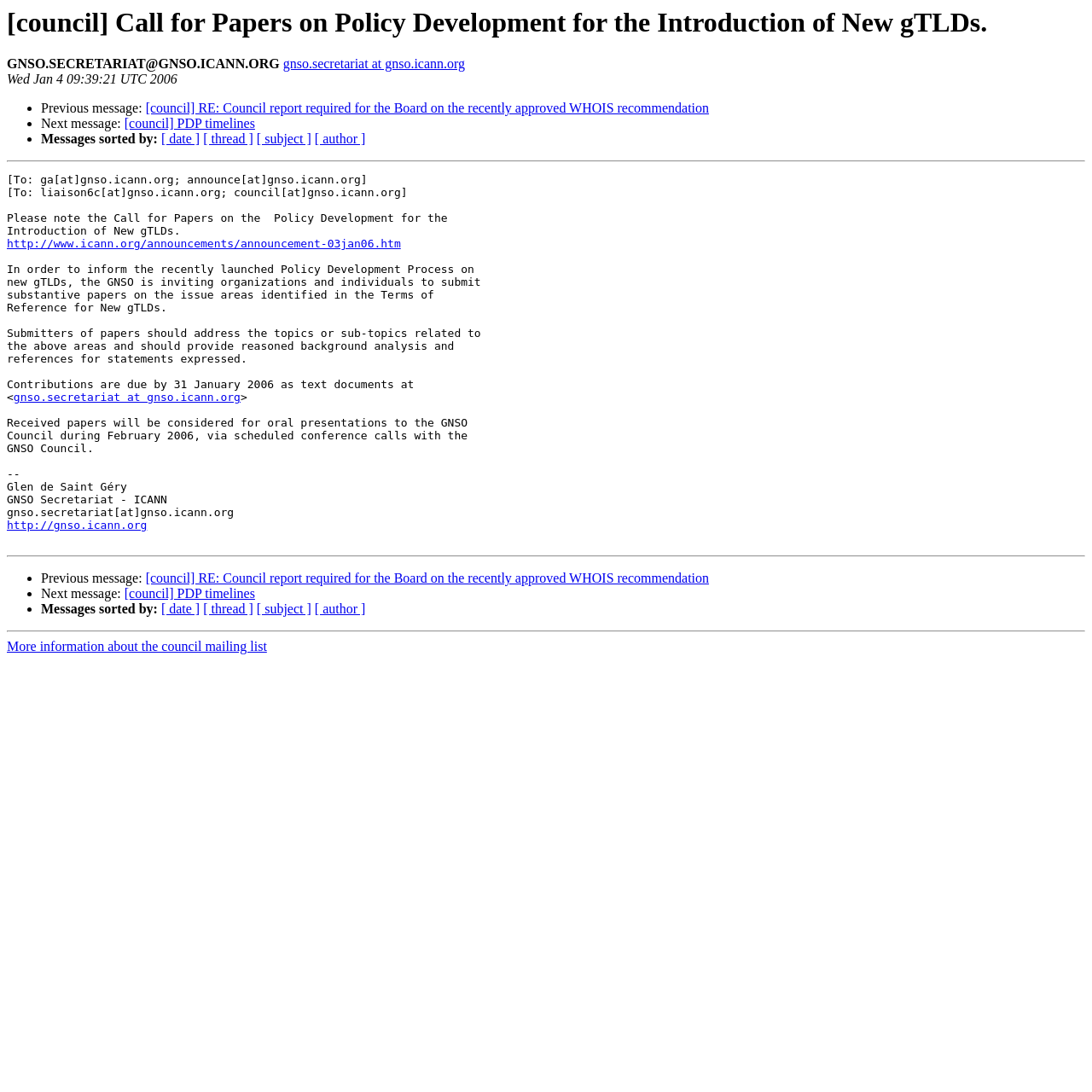Determine the bounding box coordinates of the region I should click to achieve the following instruction: "Contact GNSO Secretariat". Ensure the bounding box coordinates are four float numbers between 0 and 1, i.e., [left, top, right, bottom].

[0.259, 0.052, 0.426, 0.065]